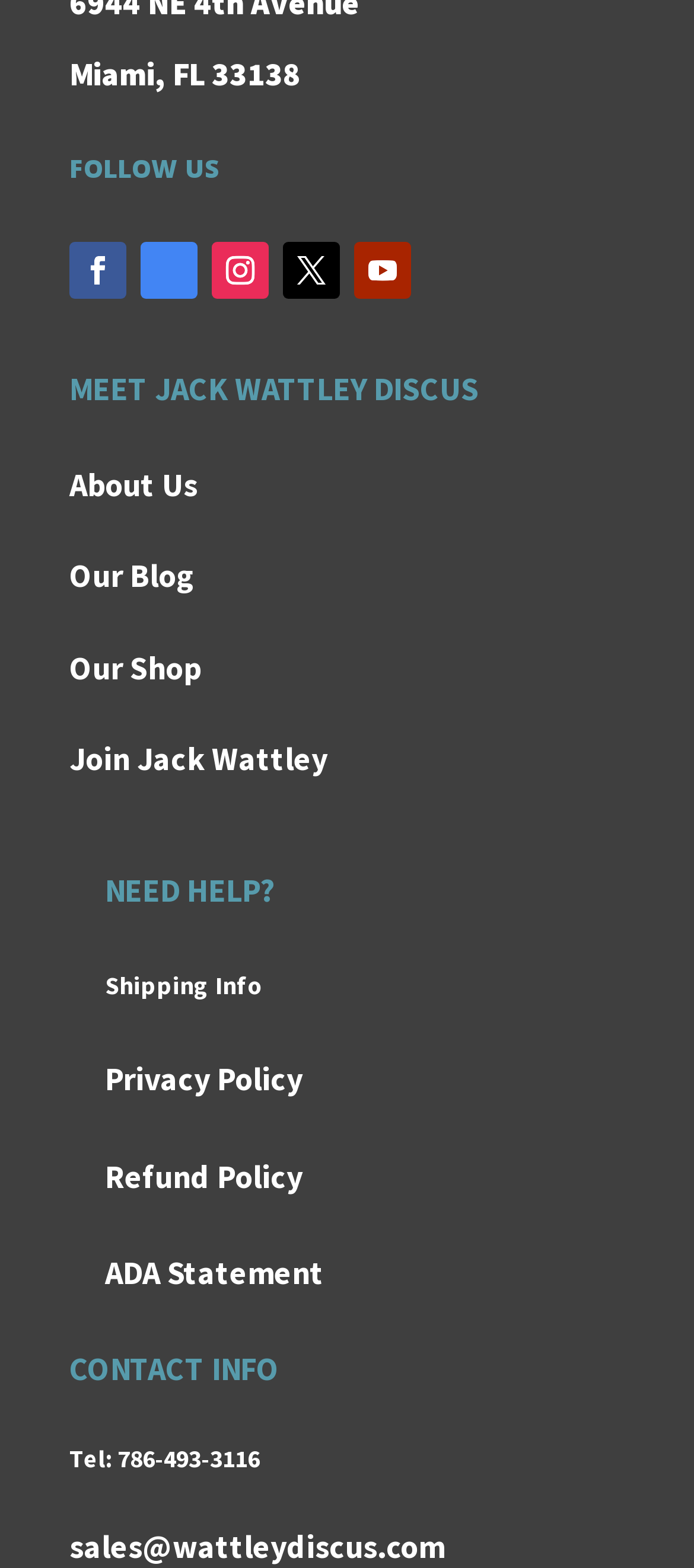What is the email address to contact Jack Wattley Discus?
Please provide a comprehensive answer based on the contents of the image.

The email address is displayed as a static text element under the 'CONTACT INFO' section, along with the phone number.